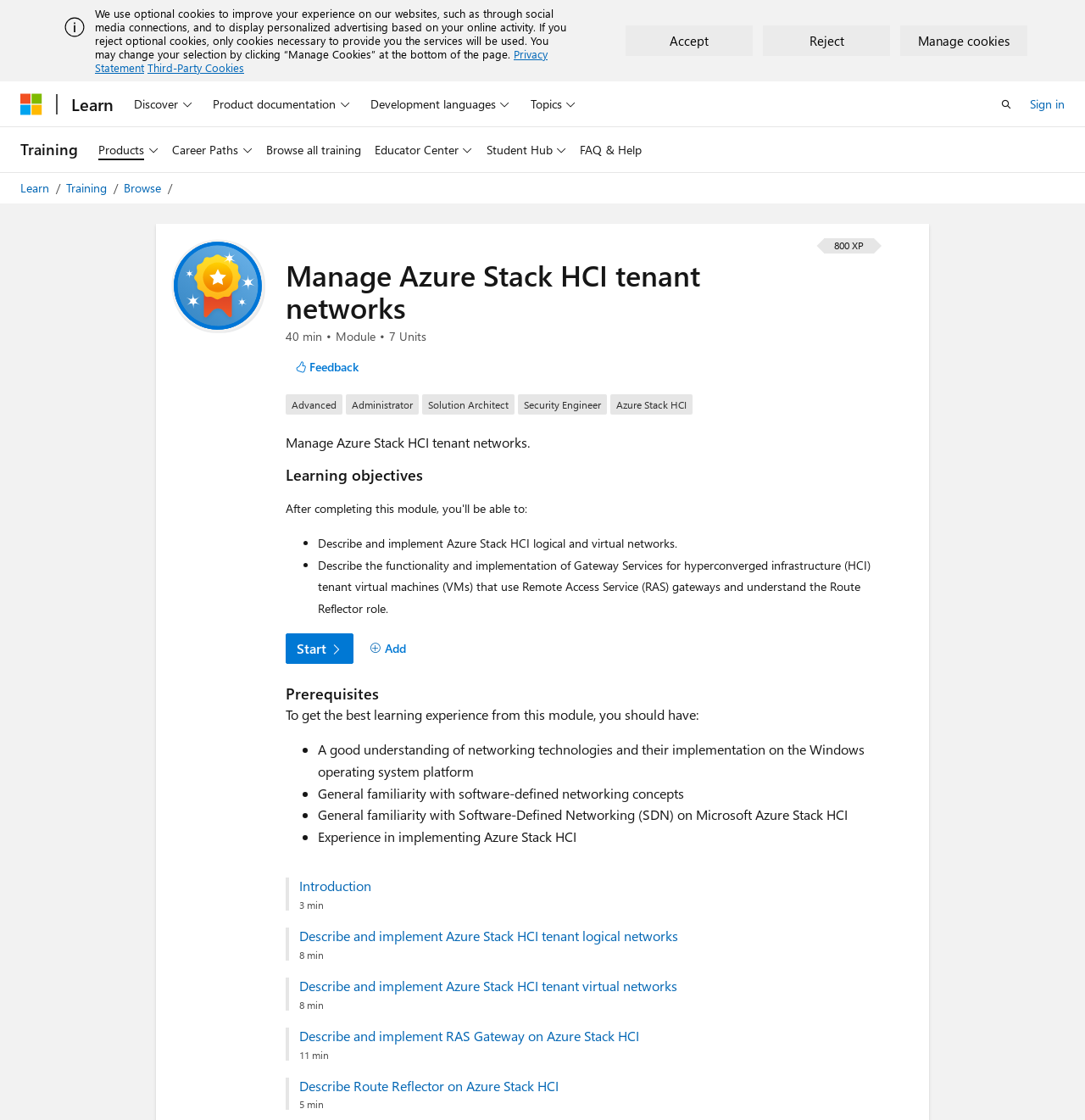Generate the title text from the webpage.

Manage Azure Stack HCI tenant networks